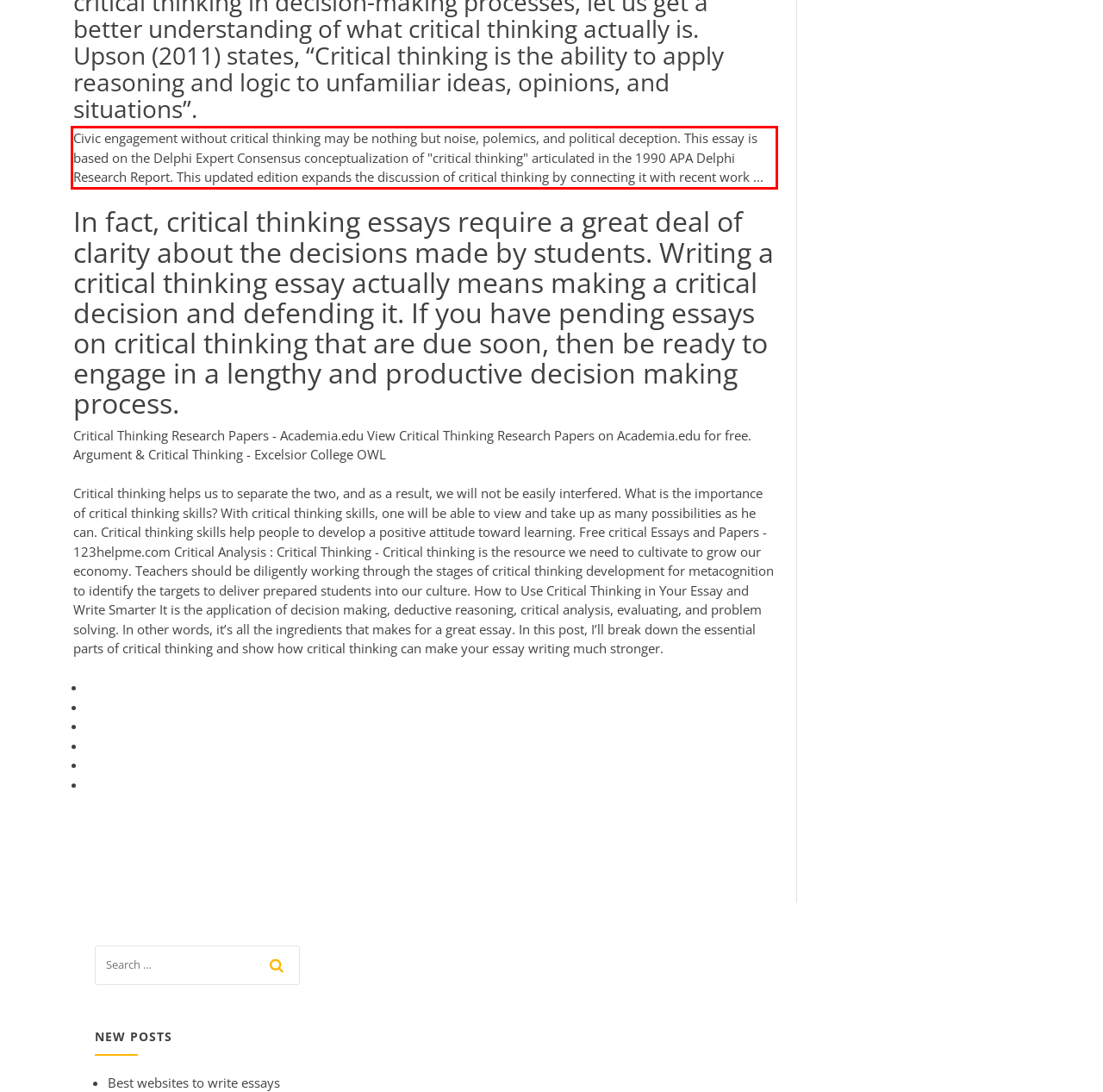Examine the screenshot of the webpage, locate the red bounding box, and perform OCR to extract the text contained within it.

Civic engagement without critical thinking may be nothing but noise, polemics, and political deception. This essay is based on the Delphi Expert Consensus conceptualization of "critical thinking" articulated in the 1990 APA Delphi Research Report. This updated edition expands the discussion of critical thinking by connecting it with recent work ...